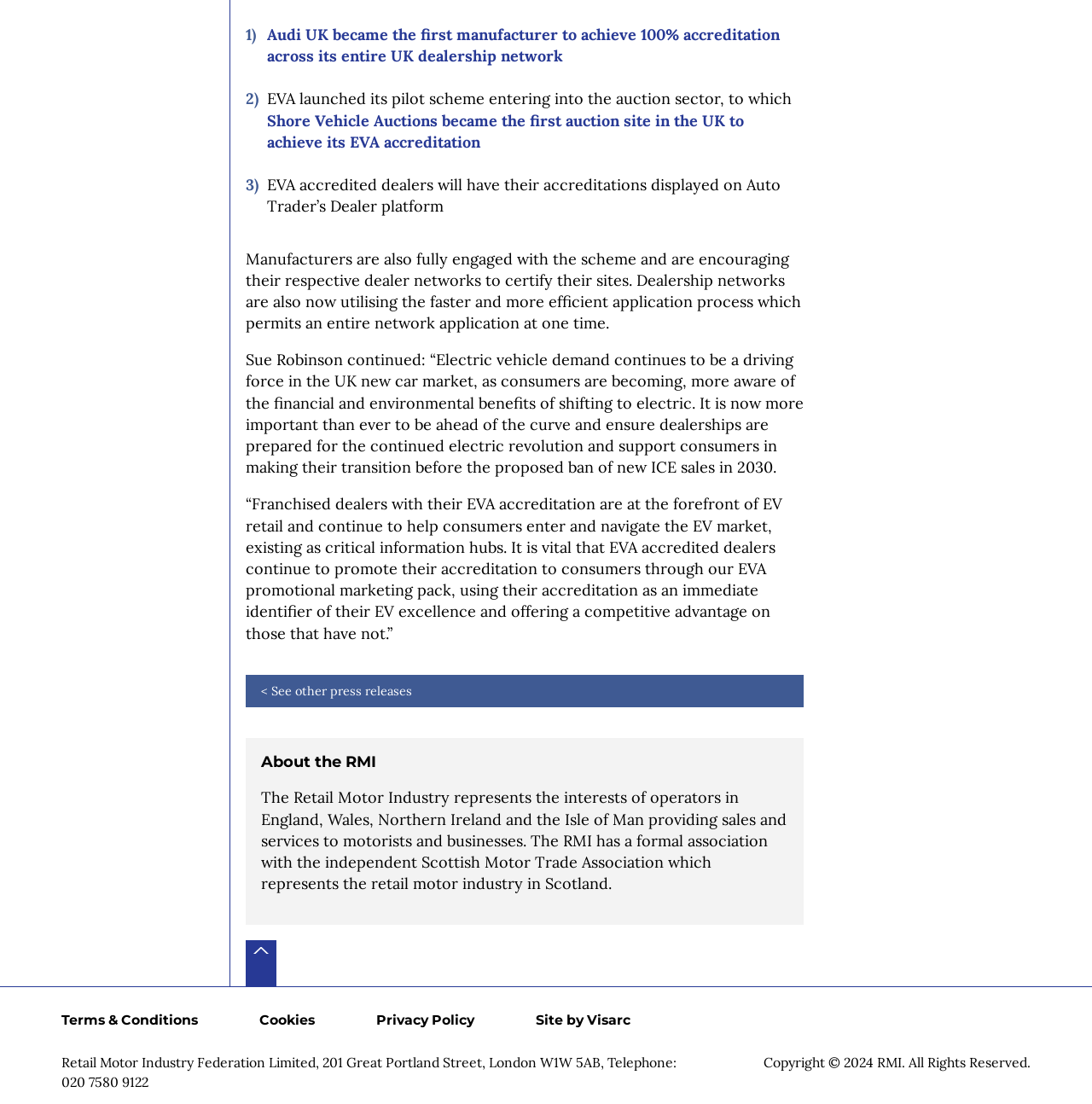Provide the bounding box for the UI element matching this description: "Privacy Policy".

[0.316, 0.903, 0.462, 0.945]